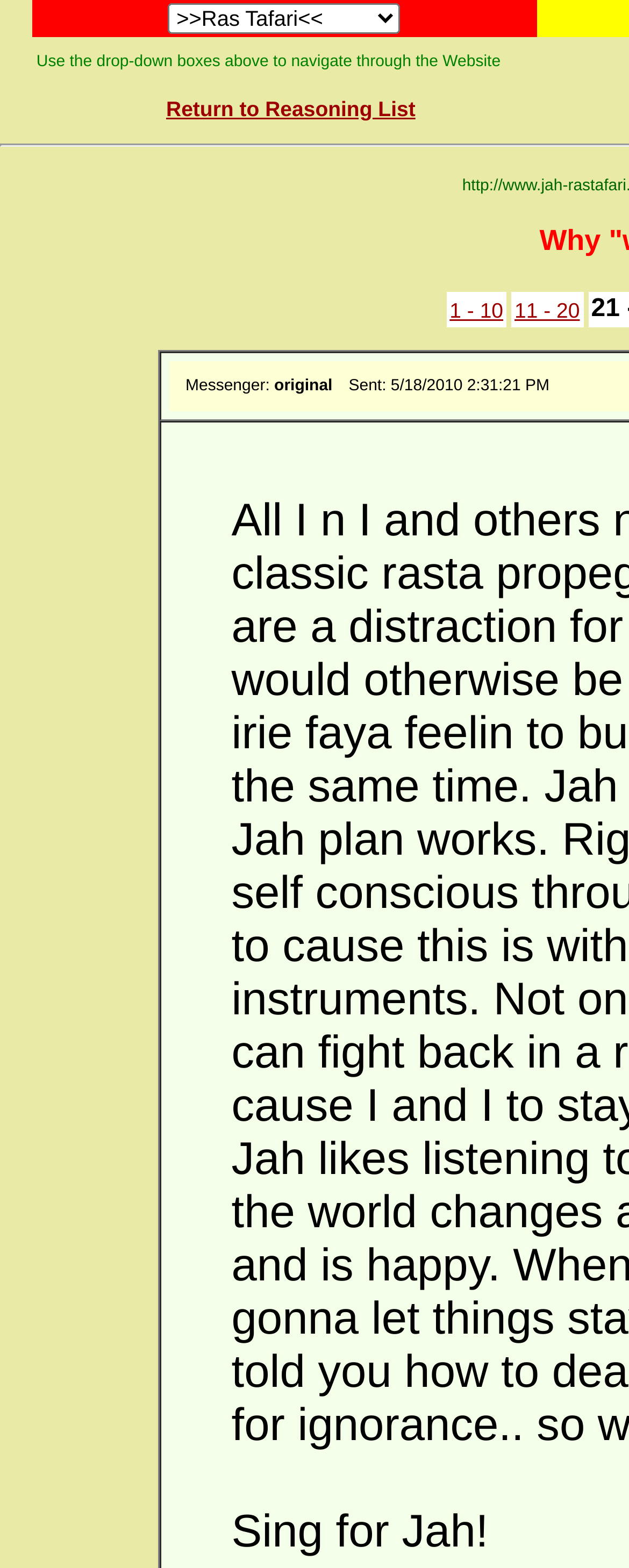From the element description: "11 - 20", extract the bounding box coordinates of the UI element. The coordinates should be expressed as four float numbers between 0 and 1, in the order [left, top, right, bottom].

[0.818, 0.19, 0.922, 0.205]